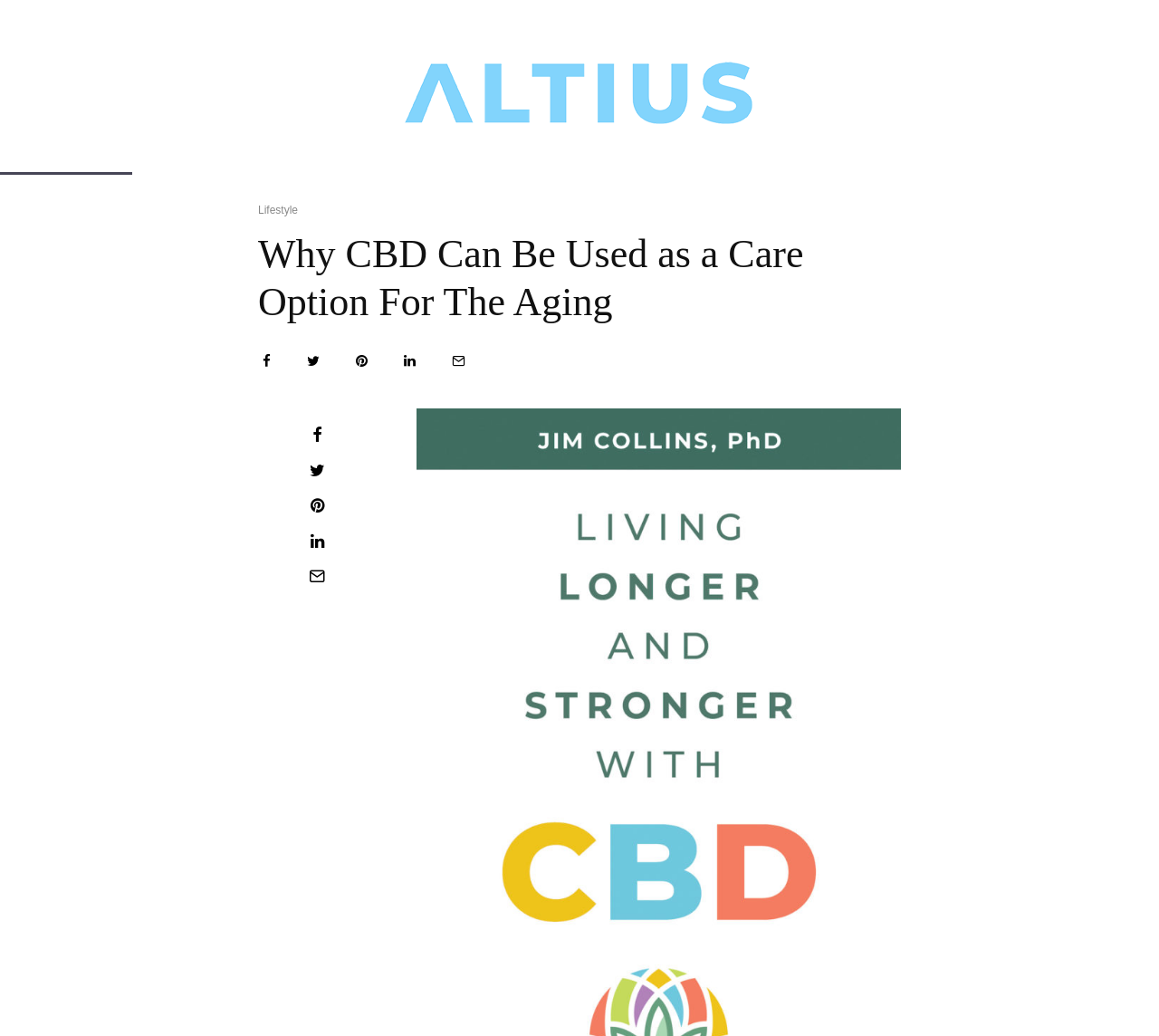Generate a thorough caption detailing the webpage content.

The webpage is about the use of CBD as a care option for the aging. At the top, there is a heading that displays the title "Why CBD Can Be Used as a Care Option For The Aging". Below the title, there are several links to share the article on various social media platforms, including Twitter, Pinterest, and Email, which are aligned horizontally and take up a significant portion of the top section. 

On the left side of the top section, there is a link to "Lifestyle", which is likely a category or section of the website. On the right side, there is another link with no text, which may be a logo or an icon. 

The webpage appears to have a simple layout, with a focus on the main title and sharing options. There are no images or other multimedia elements visible on the page.